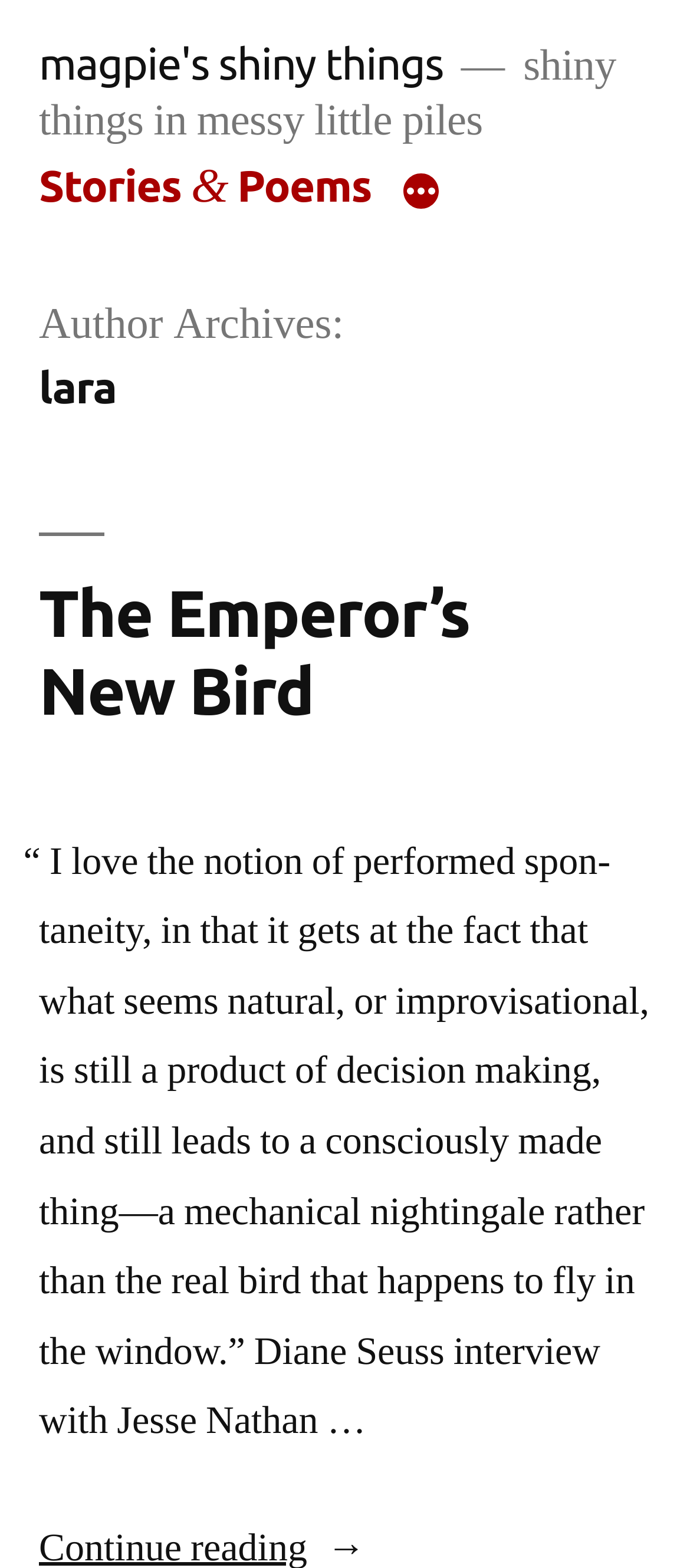How many menu items are in the top menu?
Based on the visual information, provide a detailed and comprehensive answer.

The top menu has two items: 'Stories & Poems' and a 'More' button that has a popup menu.